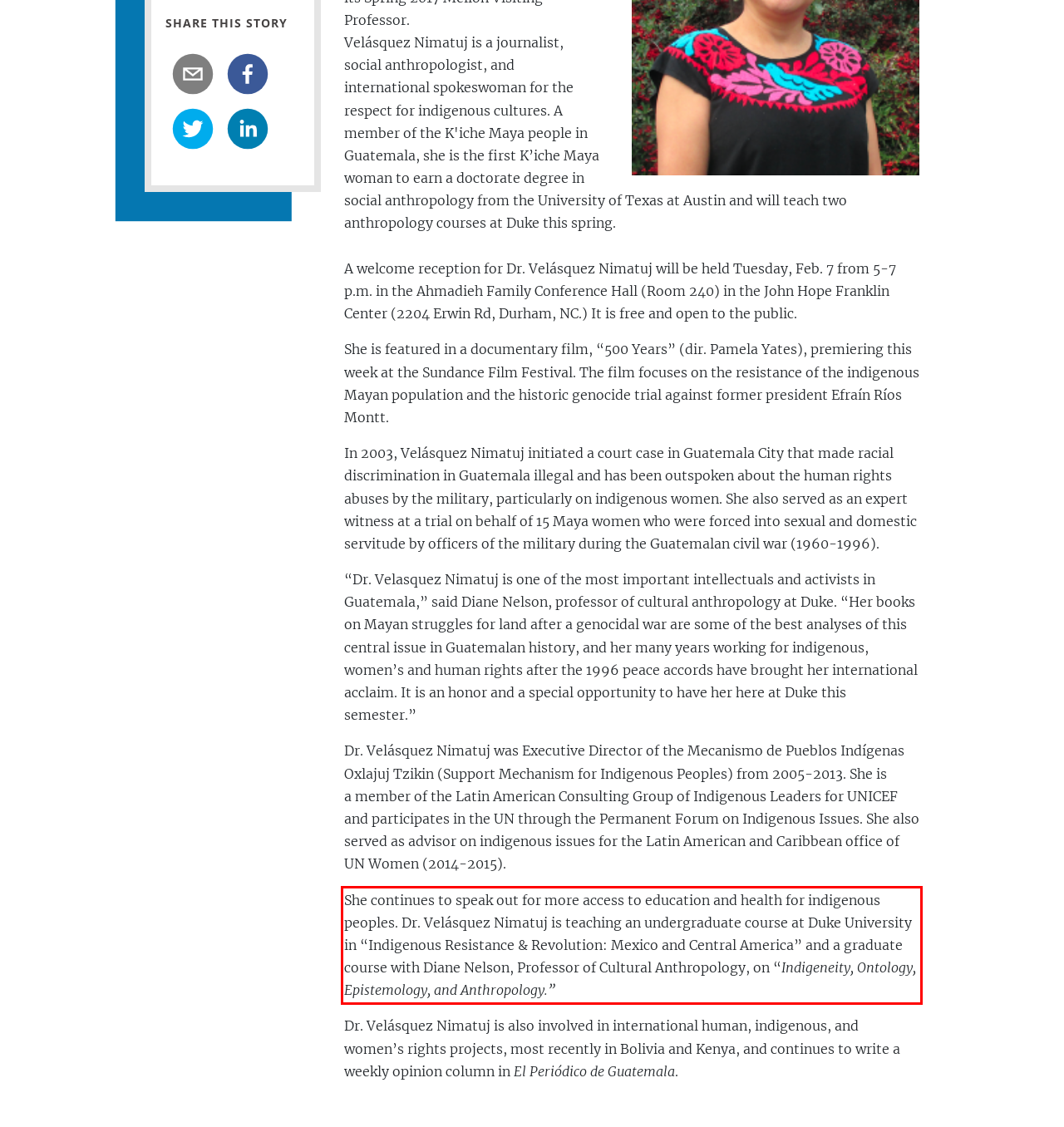You are provided with a screenshot of a webpage containing a red bounding box. Please extract the text enclosed by this red bounding box.

She continues to speak out for more access to education and health for indigenous peoples. Dr. Velásquez Nimatuj is teaching an undergraduate course at Duke University in “Indigenous Resistance & Revolution: Mexico and Central America” and a graduate course with Diane Nelson, Professor of Cultural Anthropology, on “Indigeneity, Ontology, Epistemology, and Anthropology.”